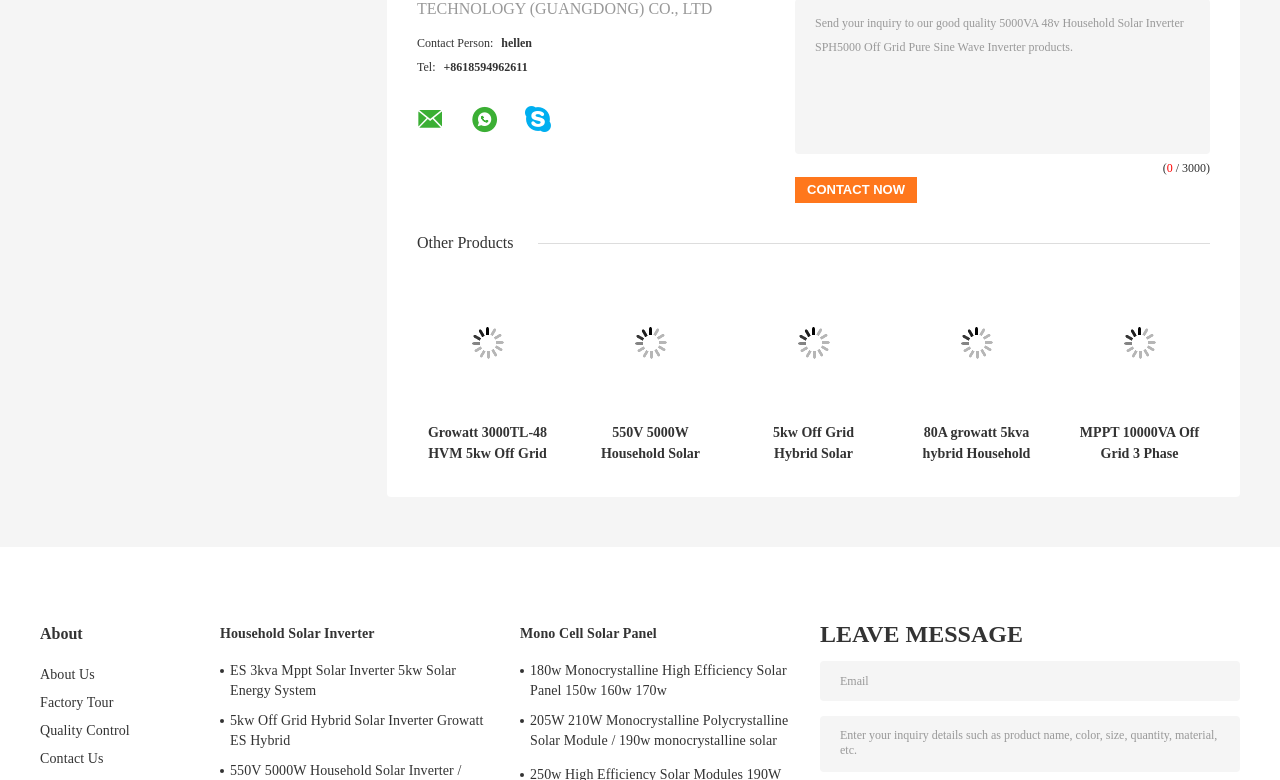Please provide a comprehensive answer to the question based on the screenshot: What is the contact person's name?

The contact person's name is mentioned as 'hellen' in the 'Contact Person:' section at the top of the webpage.